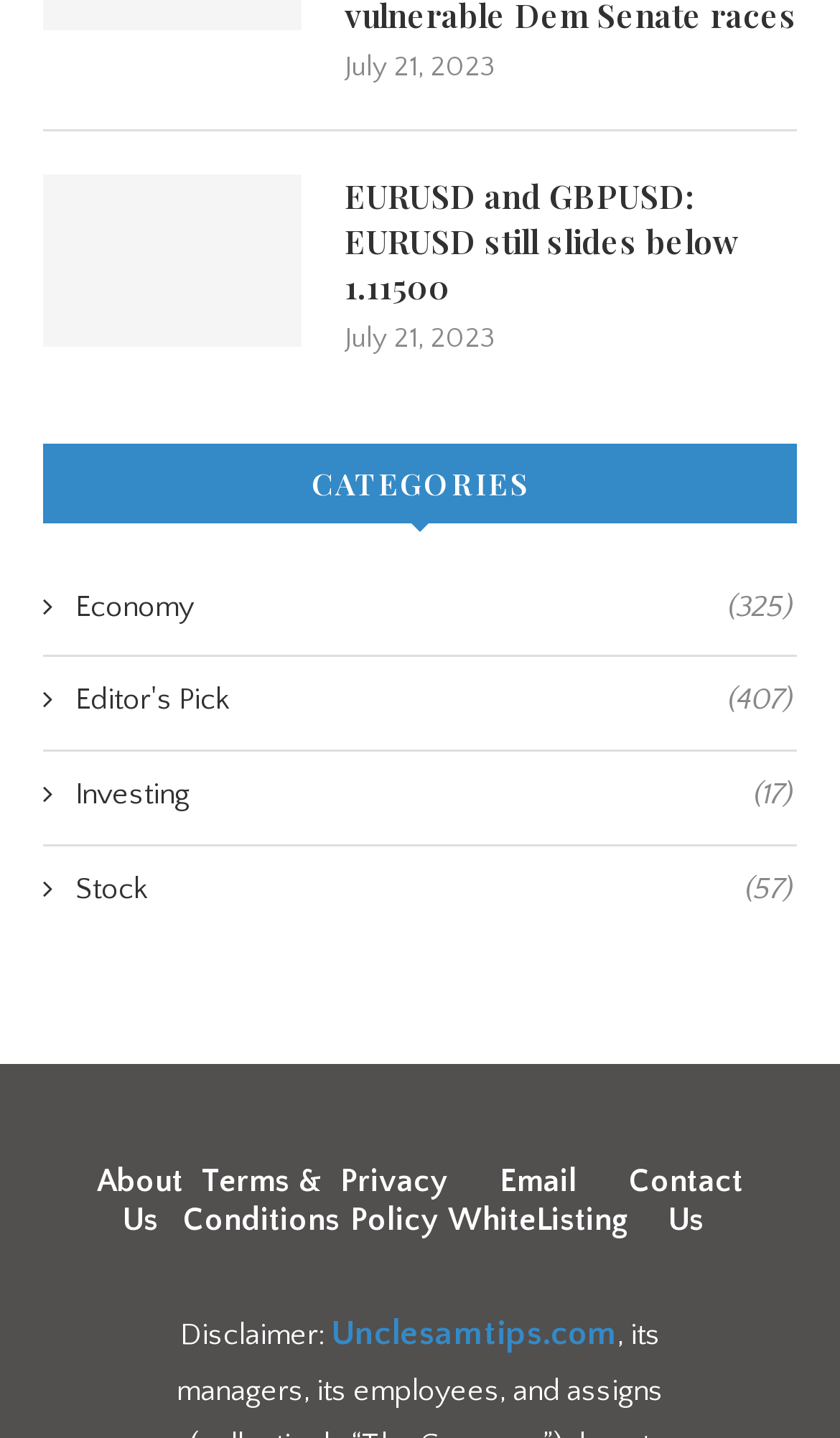By analyzing the image, answer the following question with a detailed response: What is the date of the news article?

The date of the news article can be found in the time element with the OCR text 'July 21, 2023' which appears twice on the webpage, indicating that the article was published on this date.